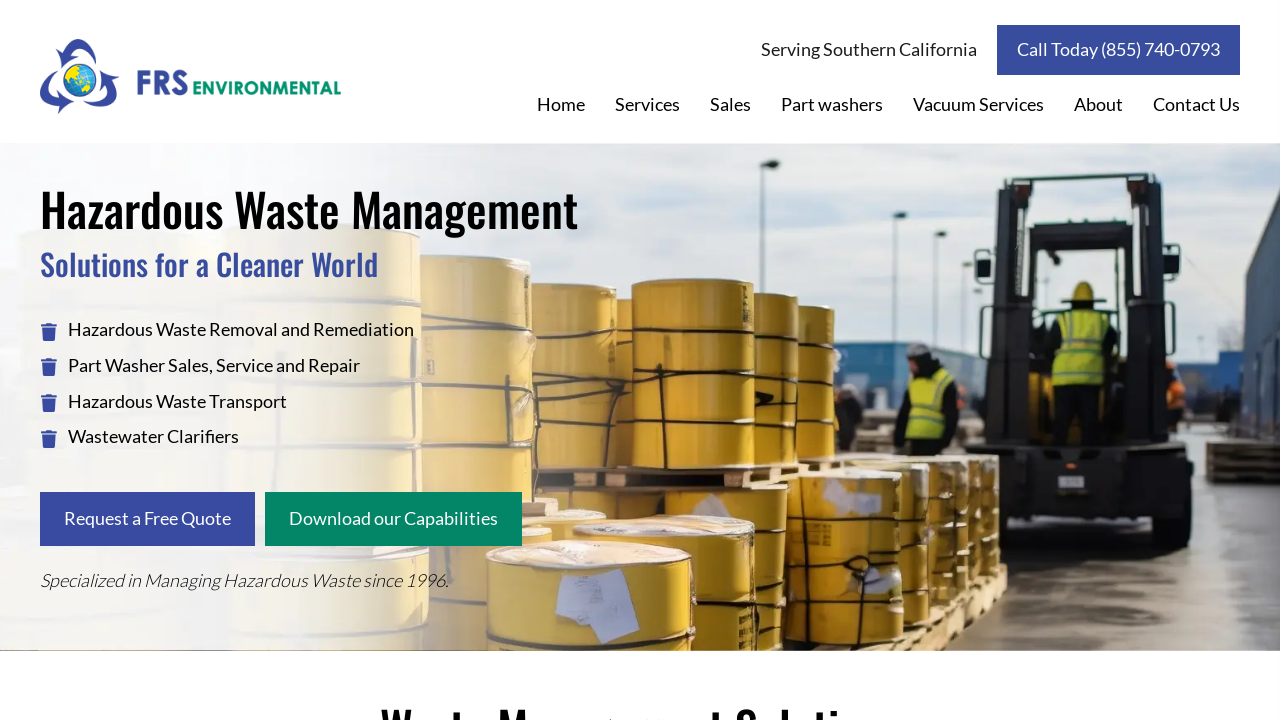Please locate the bounding box coordinates of the region I need to click to follow this instruction: "Contact Us".

[0.893, 0.118, 0.977, 0.17]